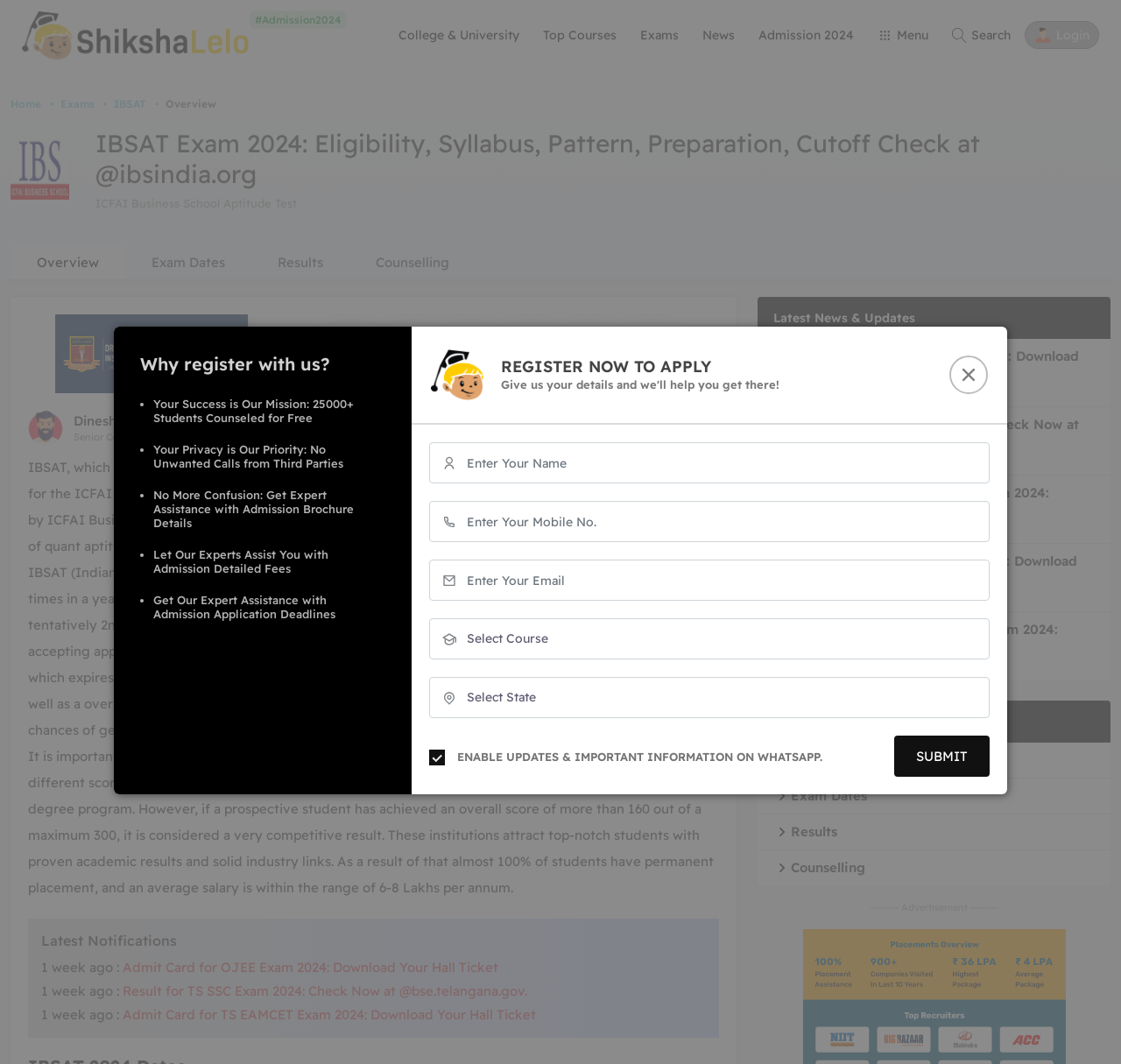Identify the primary heading of the webpage and provide its text.

IBSAT Exam 2024: Eligibility, Syllabus, Pattern, Preparation, Cutoff Check at @ibsindia.org